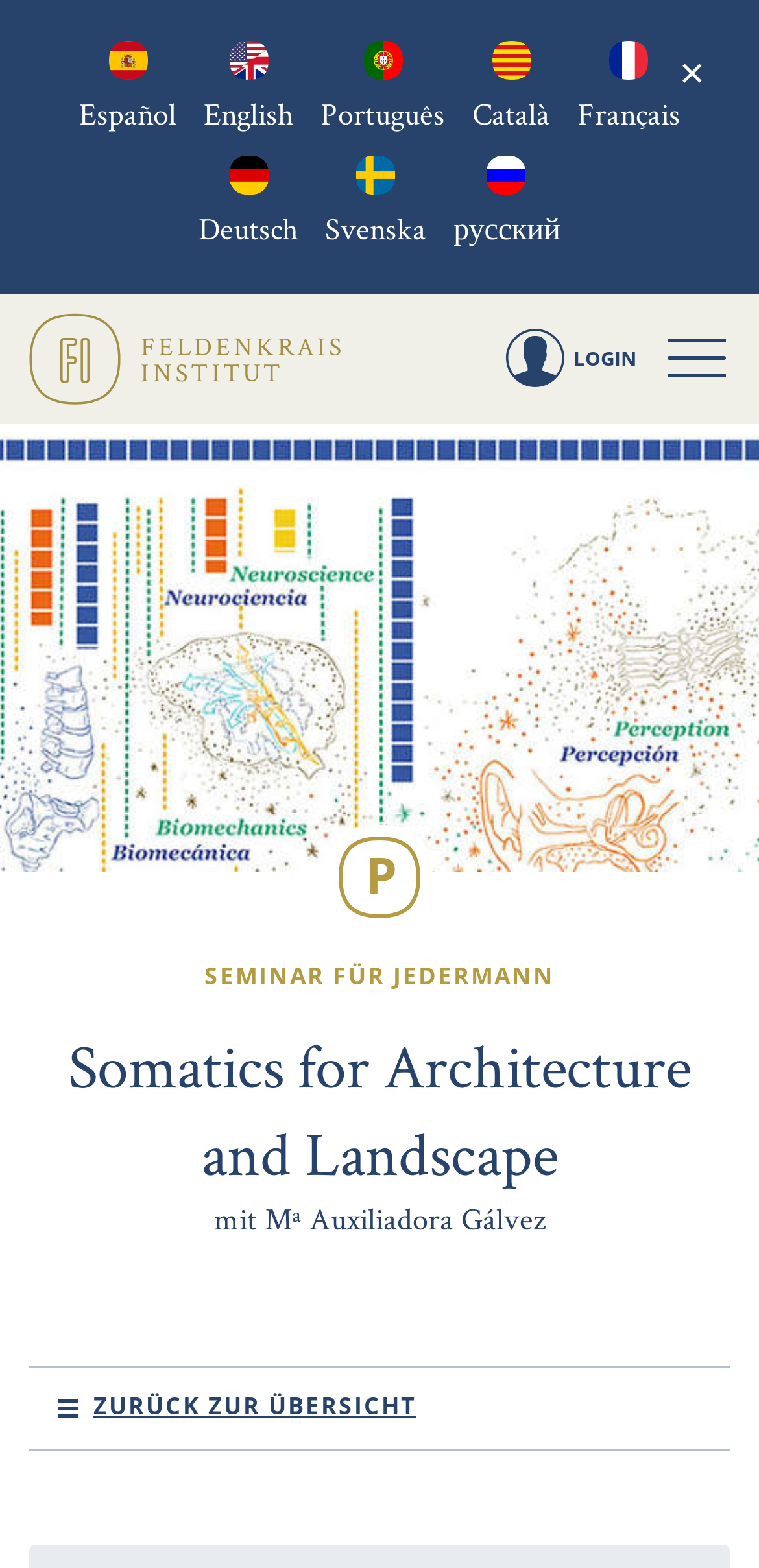Pinpoint the bounding box coordinates of the clickable area needed to execute the instruction: "View ZURÜCK ZUR ÜBERSICHT page". The coordinates should be specified as four float numbers between 0 and 1, i.e., [left, top, right, bottom].

[0.077, 0.873, 0.923, 0.923]